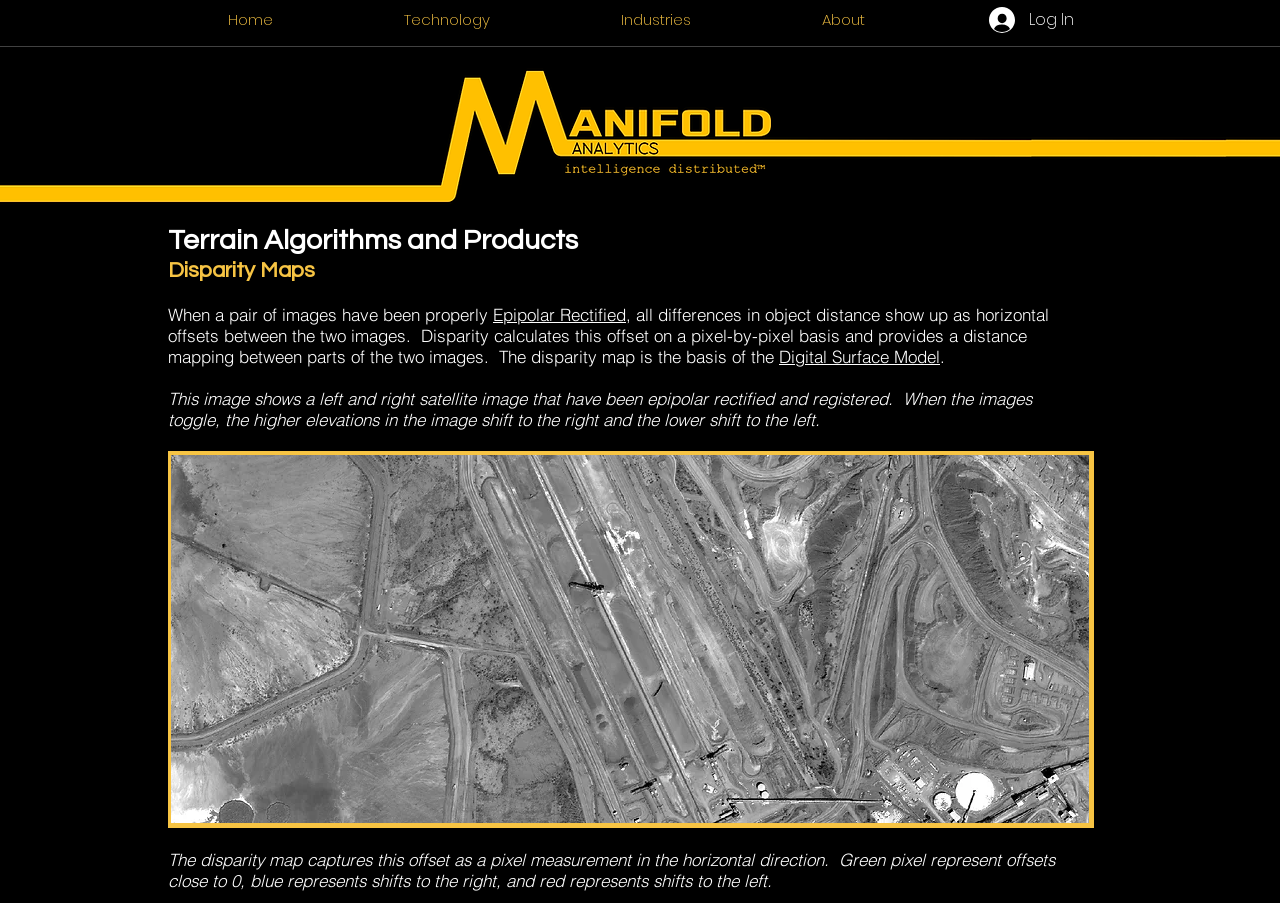Use a single word or phrase to answer this question: 
What is the name of the algorithm mentioned in the webpage?

Epipolar Rectified